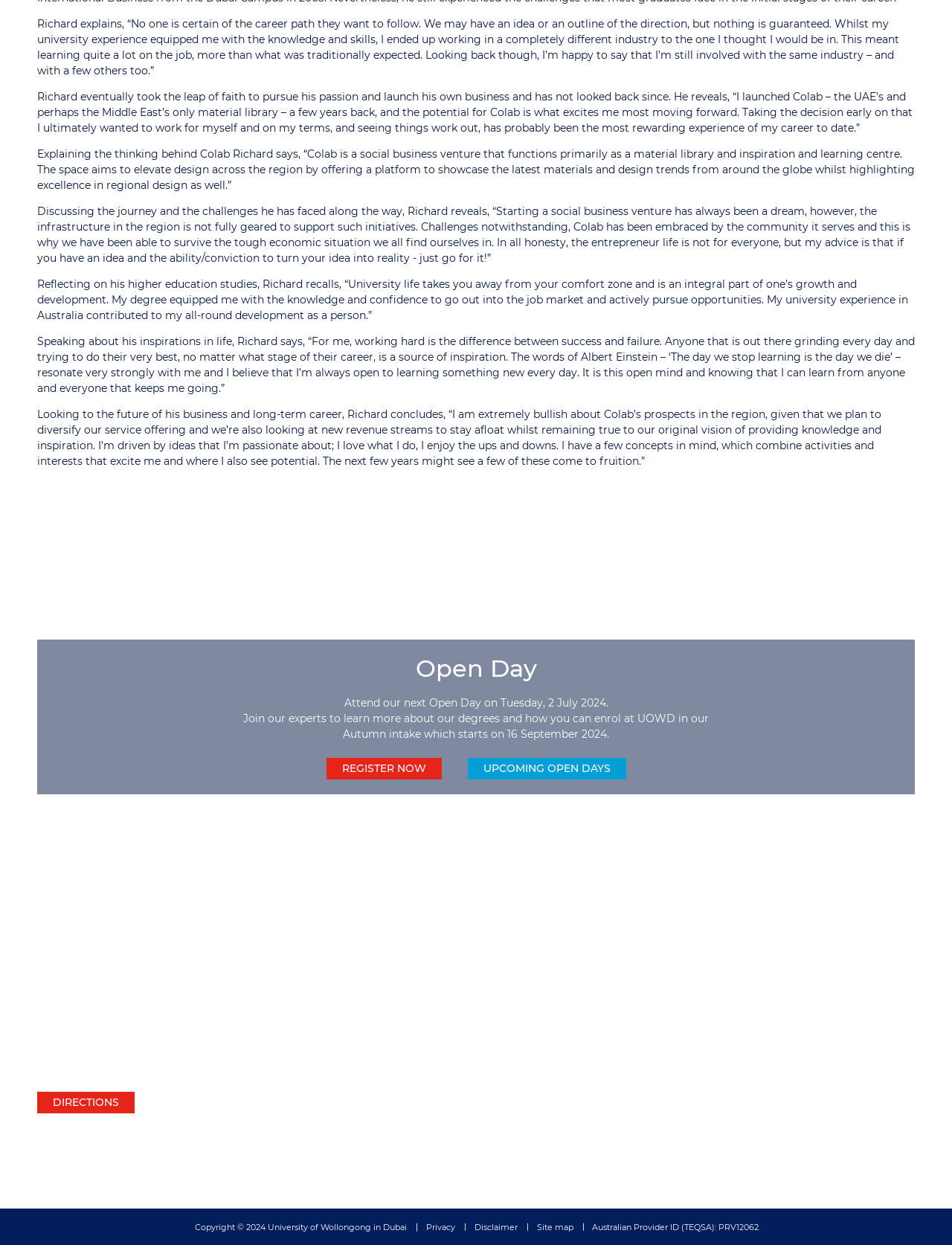Please find the bounding box coordinates of the element that must be clicked to perform the given instruction: "Get directions to the university". The coordinates should be four float numbers from 0 to 1, i.e., [left, top, right, bottom].

[0.039, 0.877, 0.141, 0.894]